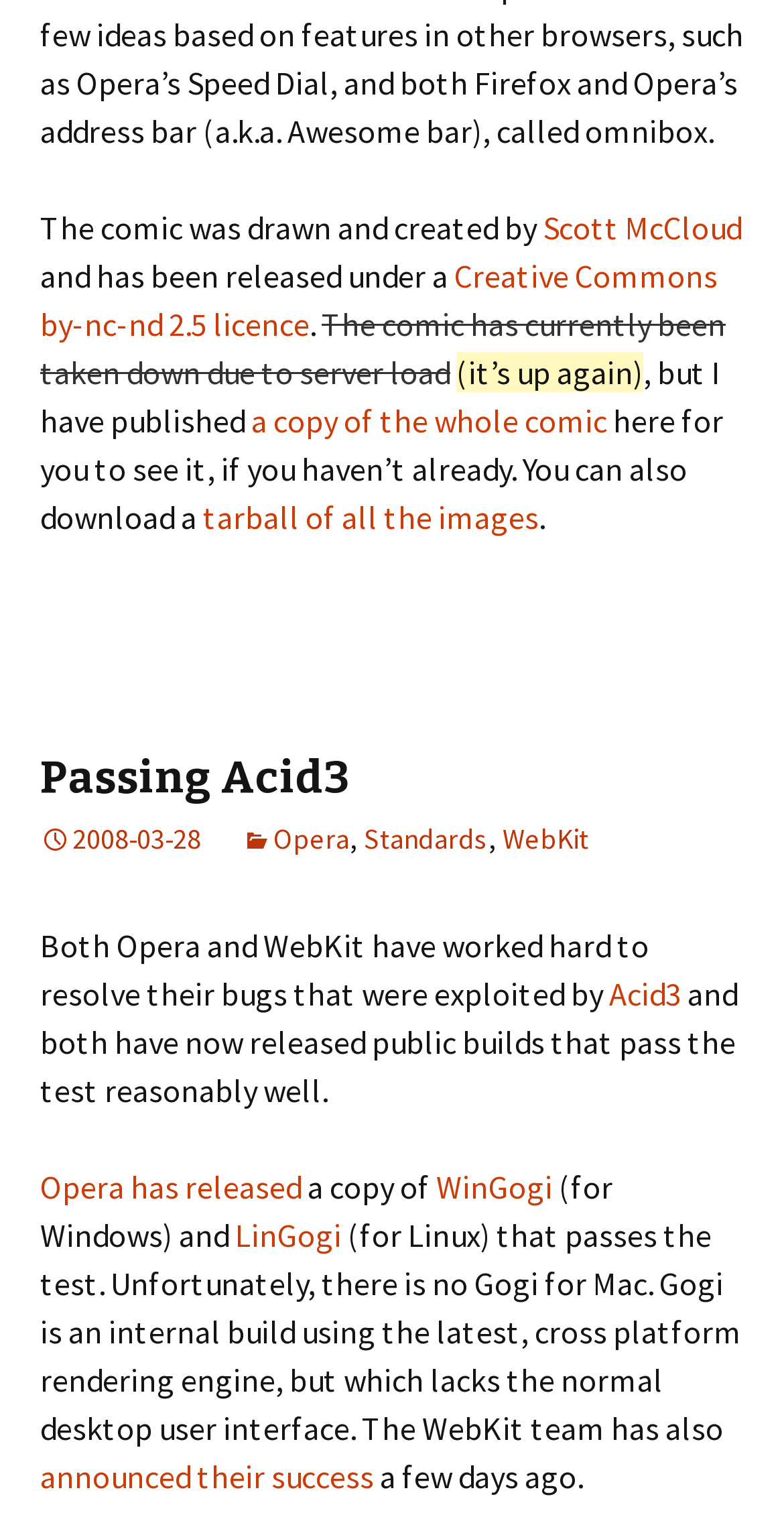What licence was the comic released under?
Kindly give a detailed and elaborate answer to the question.

The licence information is mentioned in the second sentence of the webpage, which states 'and has been released under a Creative Commons by-nc-nd 2.5 licence'.